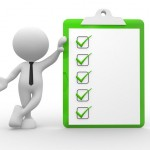Use a single word or phrase to answer the question:
What is the color of the border of the clipboard?

Vibrant green